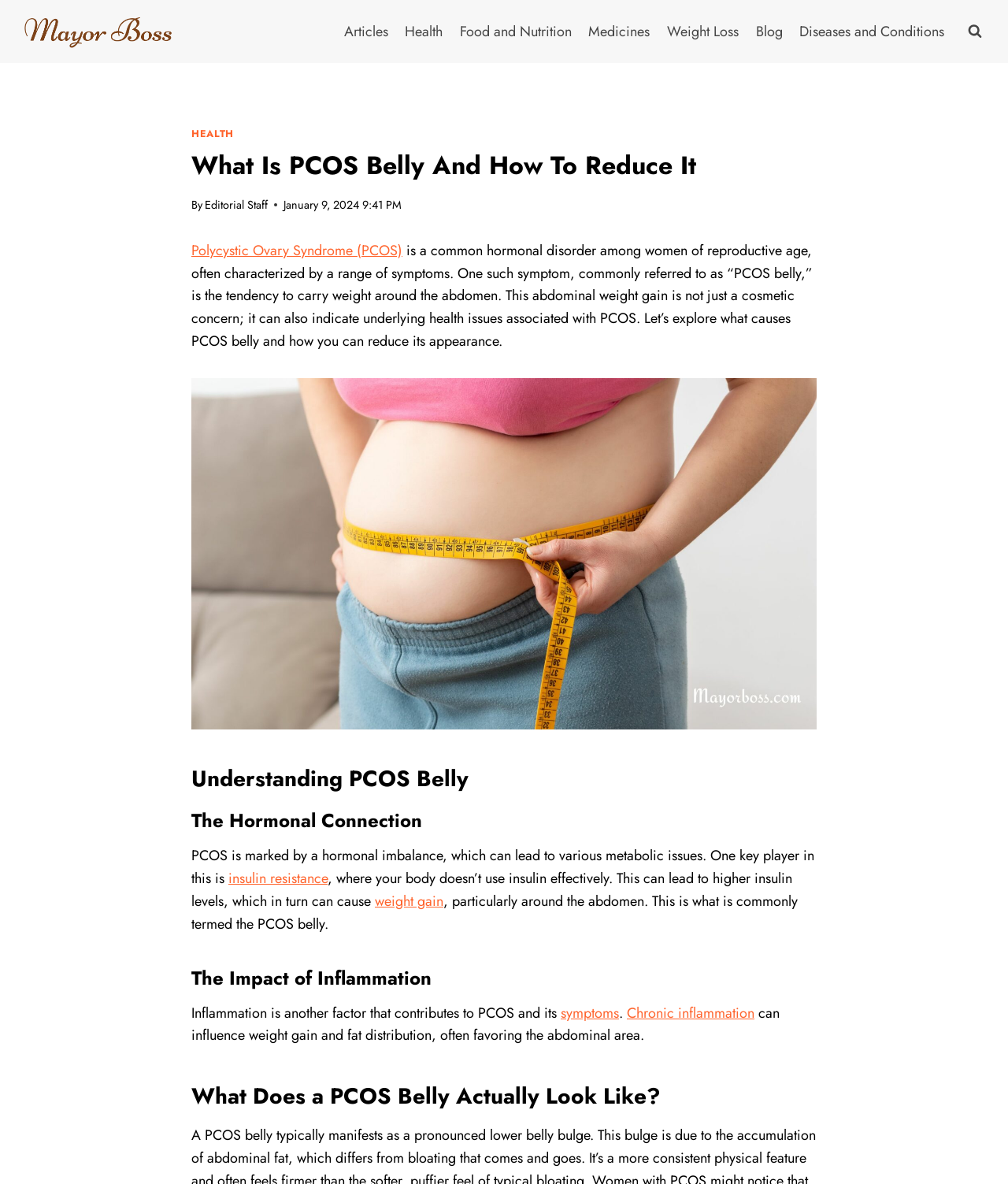Who wrote this article?
Refer to the image and give a detailed answer to the question.

The webpage credits the article to 'Editorial Staff', indicating that it was written by a team of editors rather than a single author.